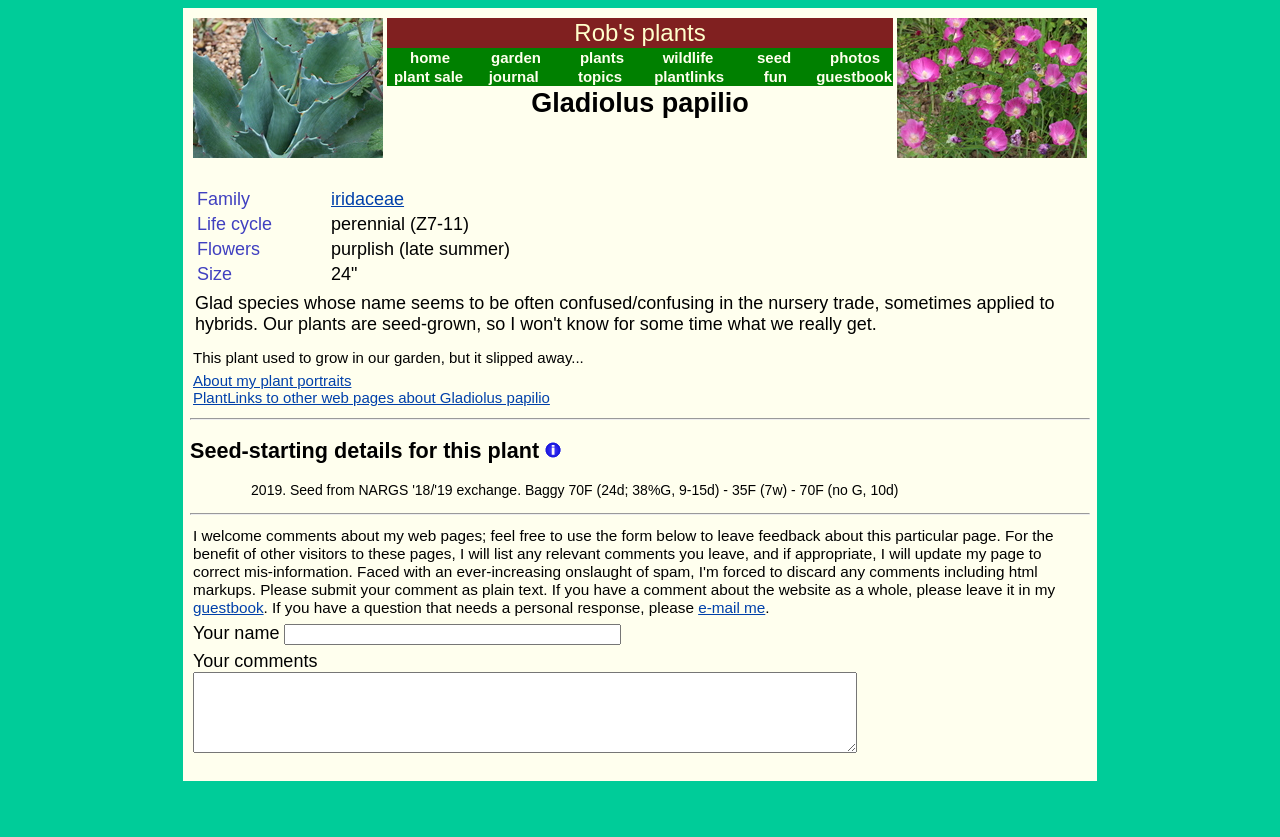Reply to the question with a single word or phrase:
What is the life cycle of Gladiolus papilio?

perennial